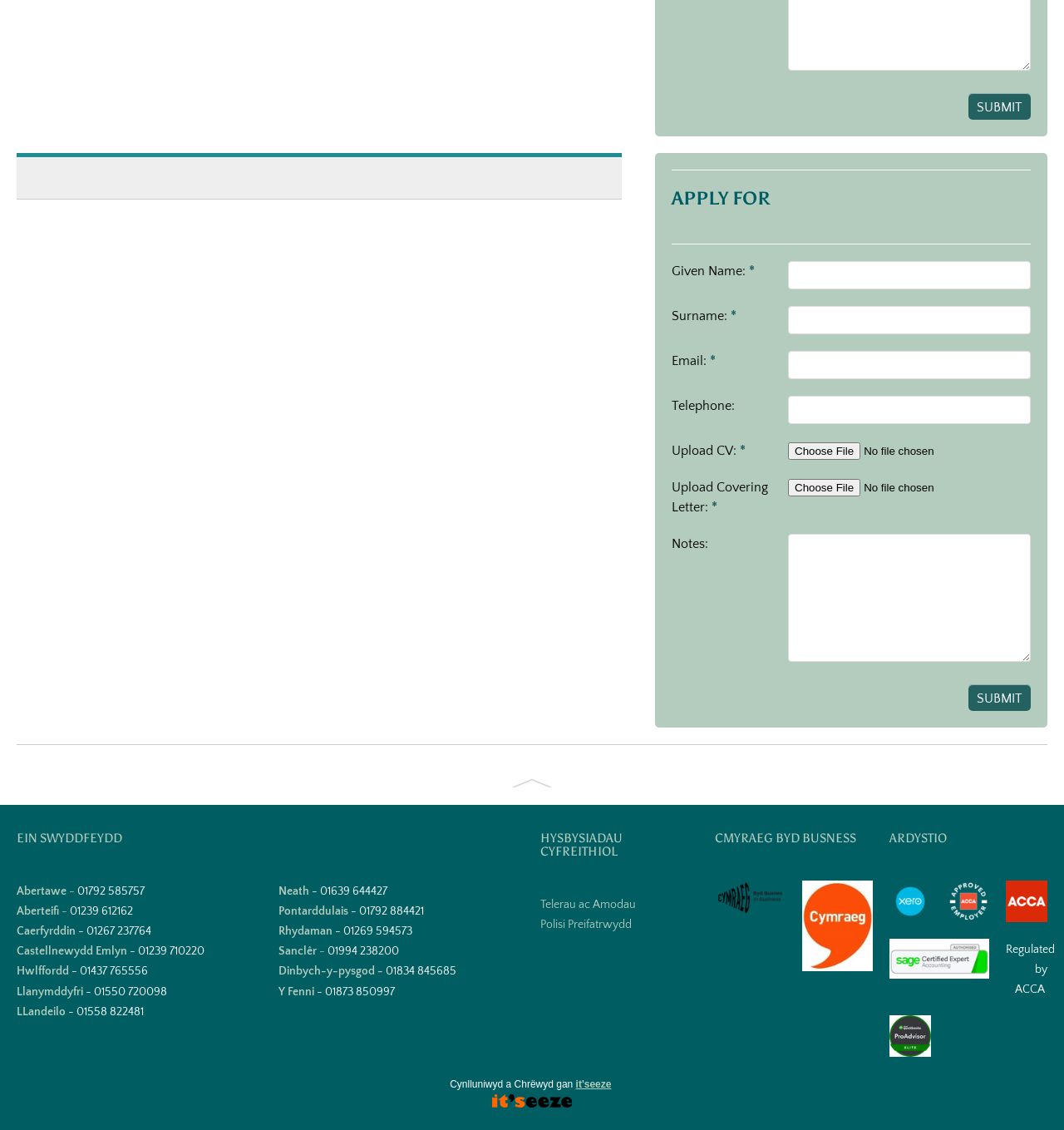Identify the bounding box for the UI element described as: "Sanclêr". Ensure the coordinates are four float numbers between 0 and 1, formatted as [left, top, right, bottom].

[0.262, 0.835, 0.298, 0.848]